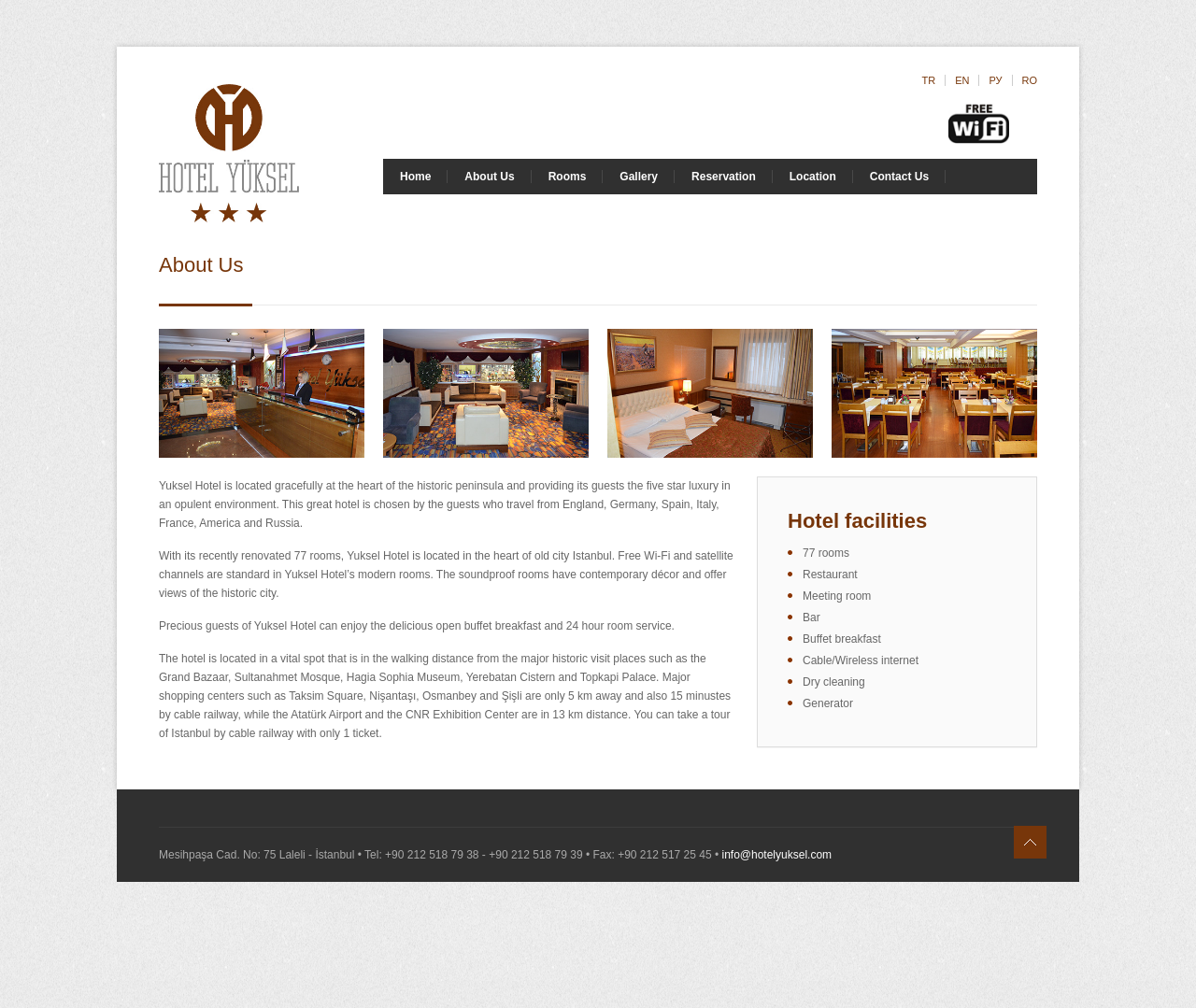Determine the bounding box coordinates for the area you should click to complete the following instruction: "Go to Home page".

[0.32, 0.158, 0.374, 0.193]